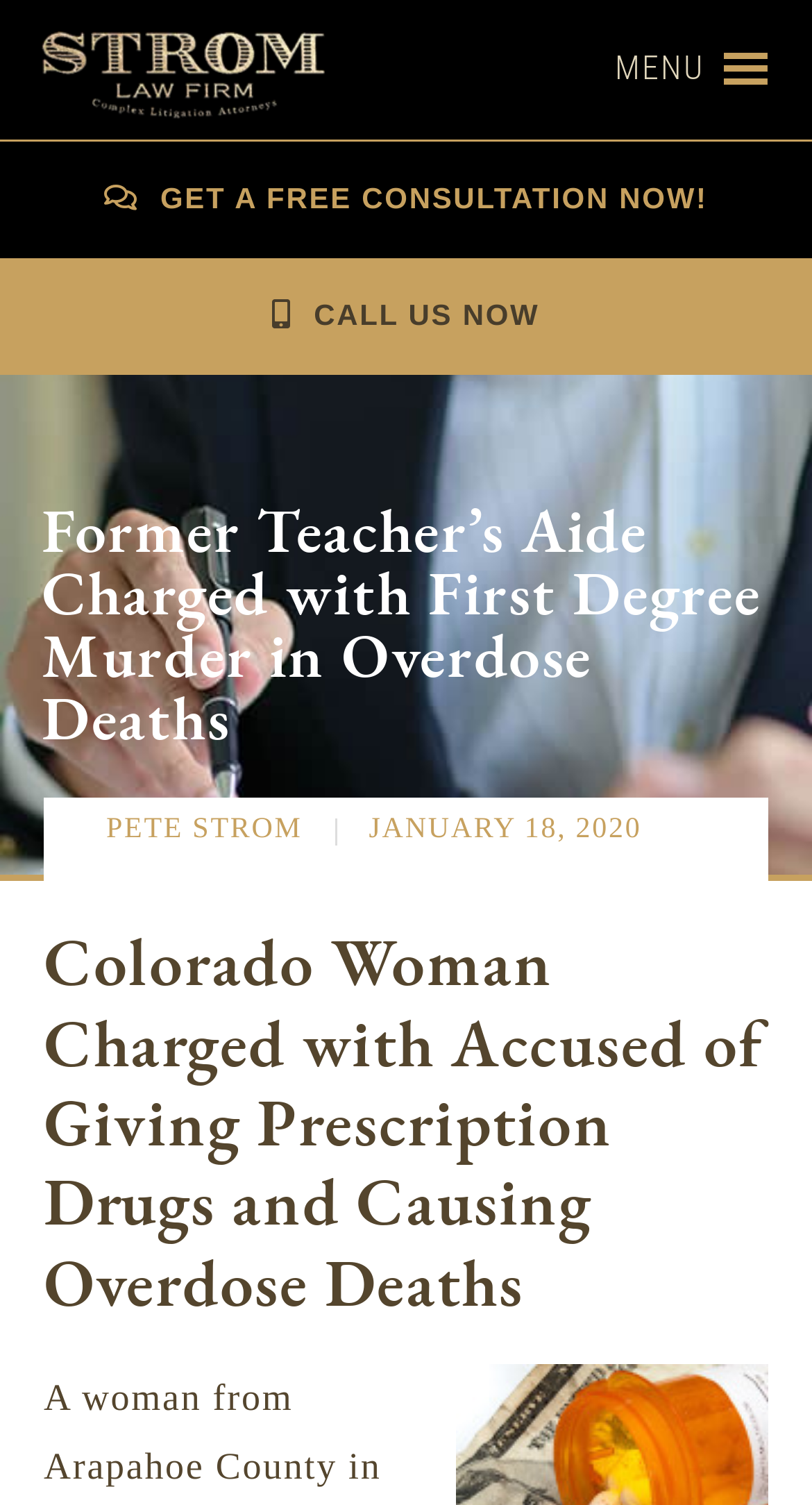Can you determine the main header of this webpage?

Former Teacher’s Aide Charged with First Degree Murder in Overdose Deaths